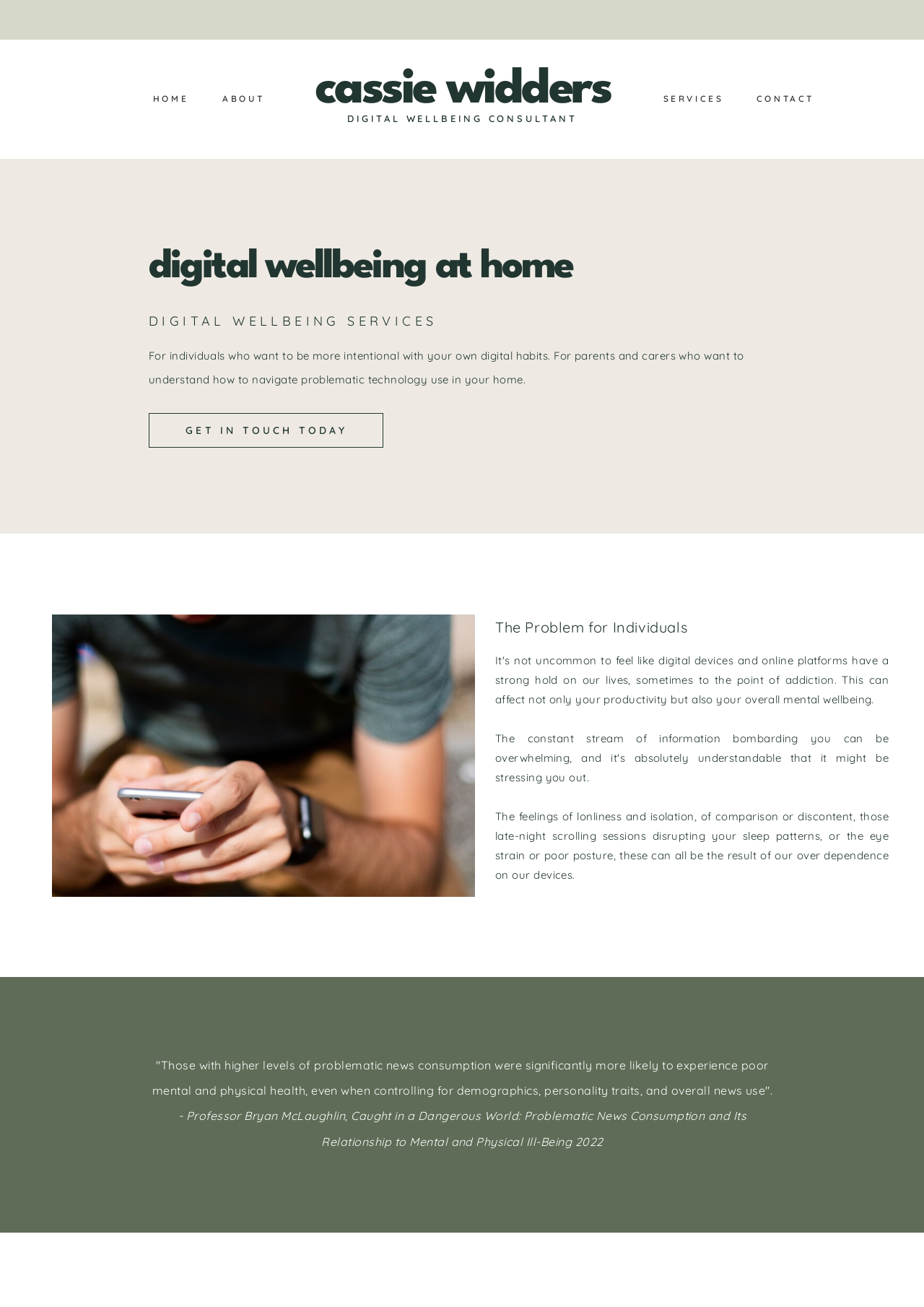Extract the heading text from the webpage.

digital wellbeing at home
